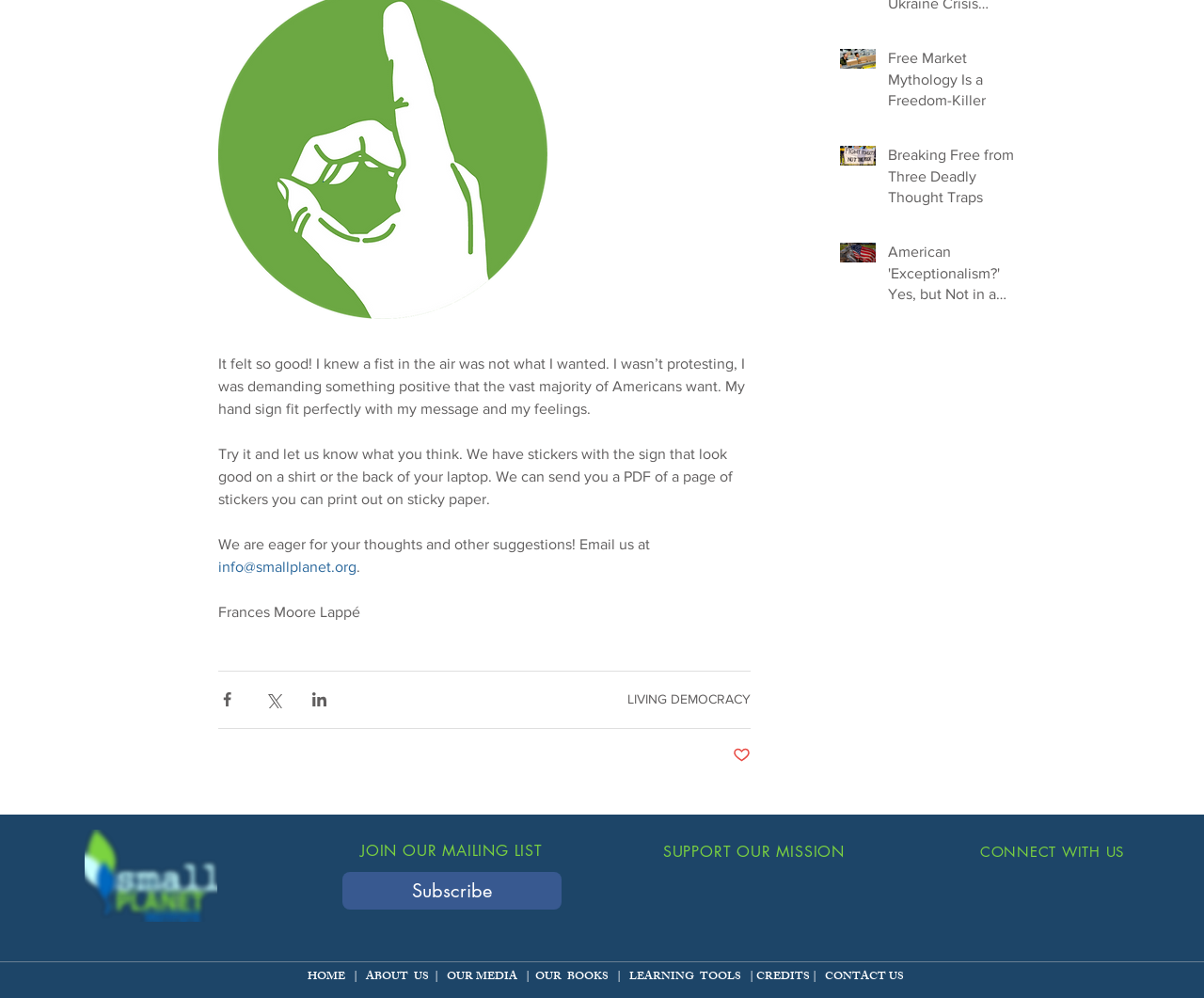Provide the bounding box coordinates for the area that should be clicked to complete the instruction: "Share via Facebook".

[0.181, 0.692, 0.196, 0.71]